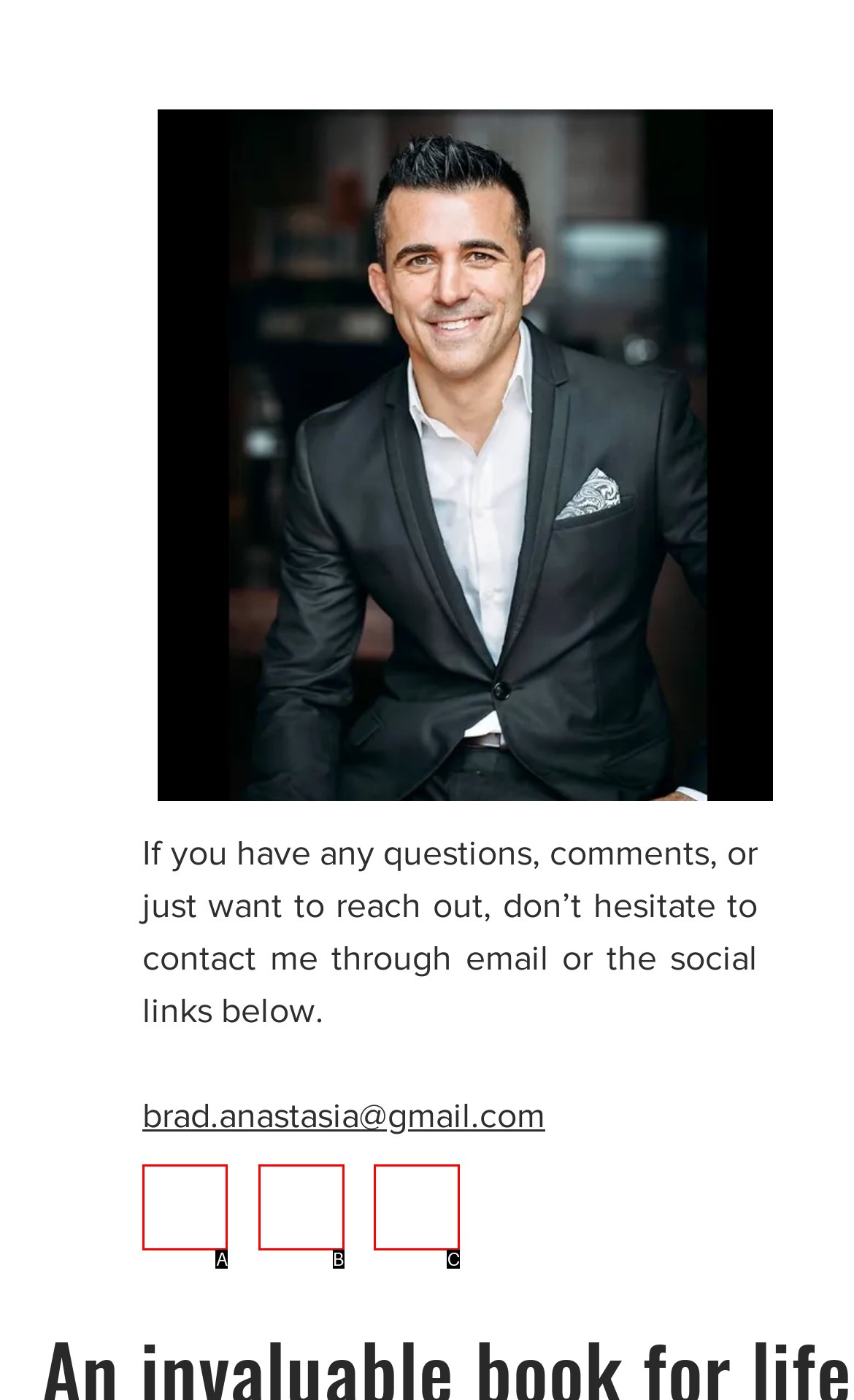Identify the HTML element that corresponds to the description: aria-label="Facebook - Black Circle" Provide the letter of the correct option directly.

A